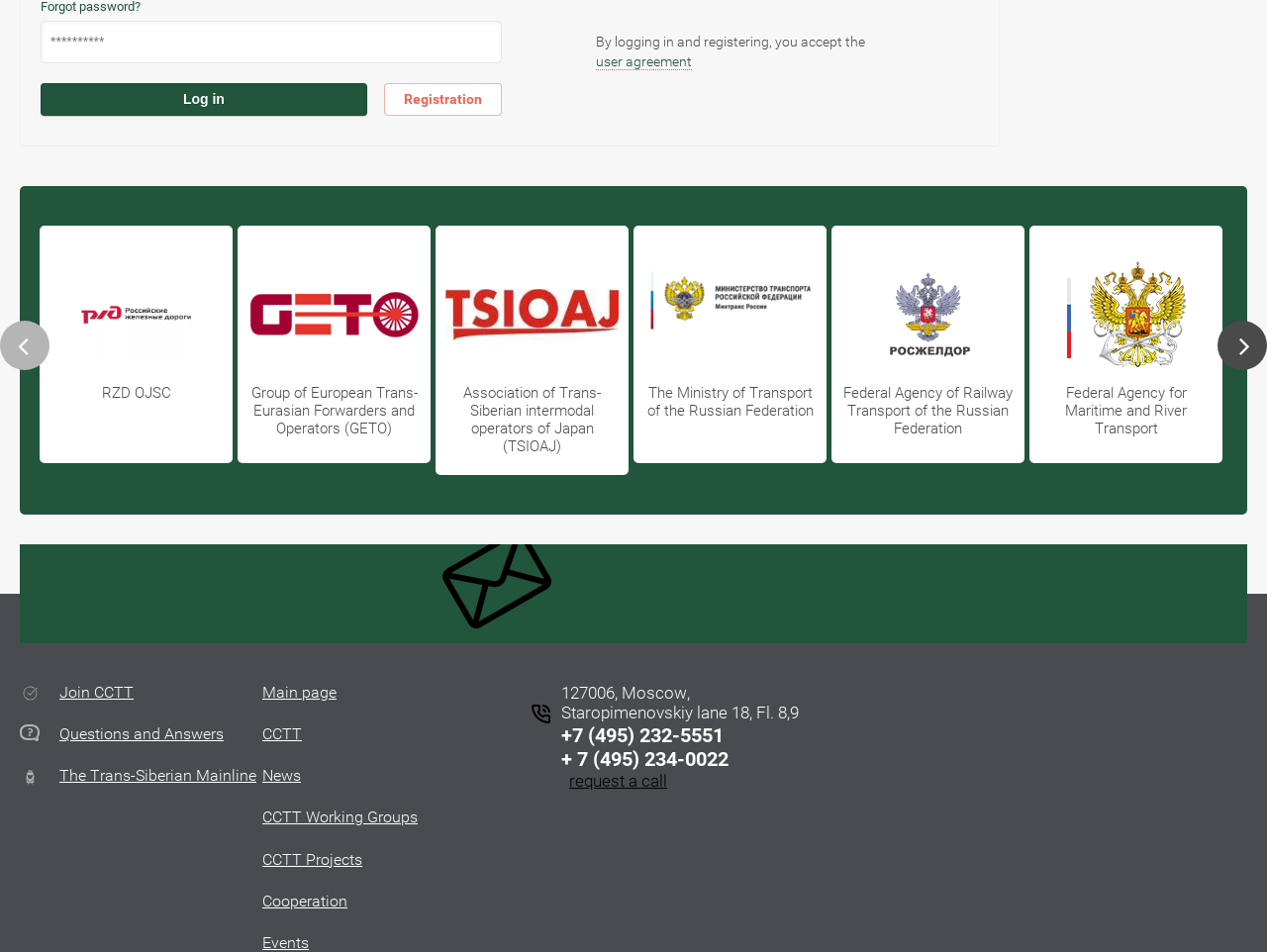Find and provide the bounding box coordinates for the UI element described here: "+ 7 (495) 234-0022". The coordinates should be given as four float numbers between 0 and 1: [left, top, right, bottom].

[0.443, 0.785, 0.575, 0.809]